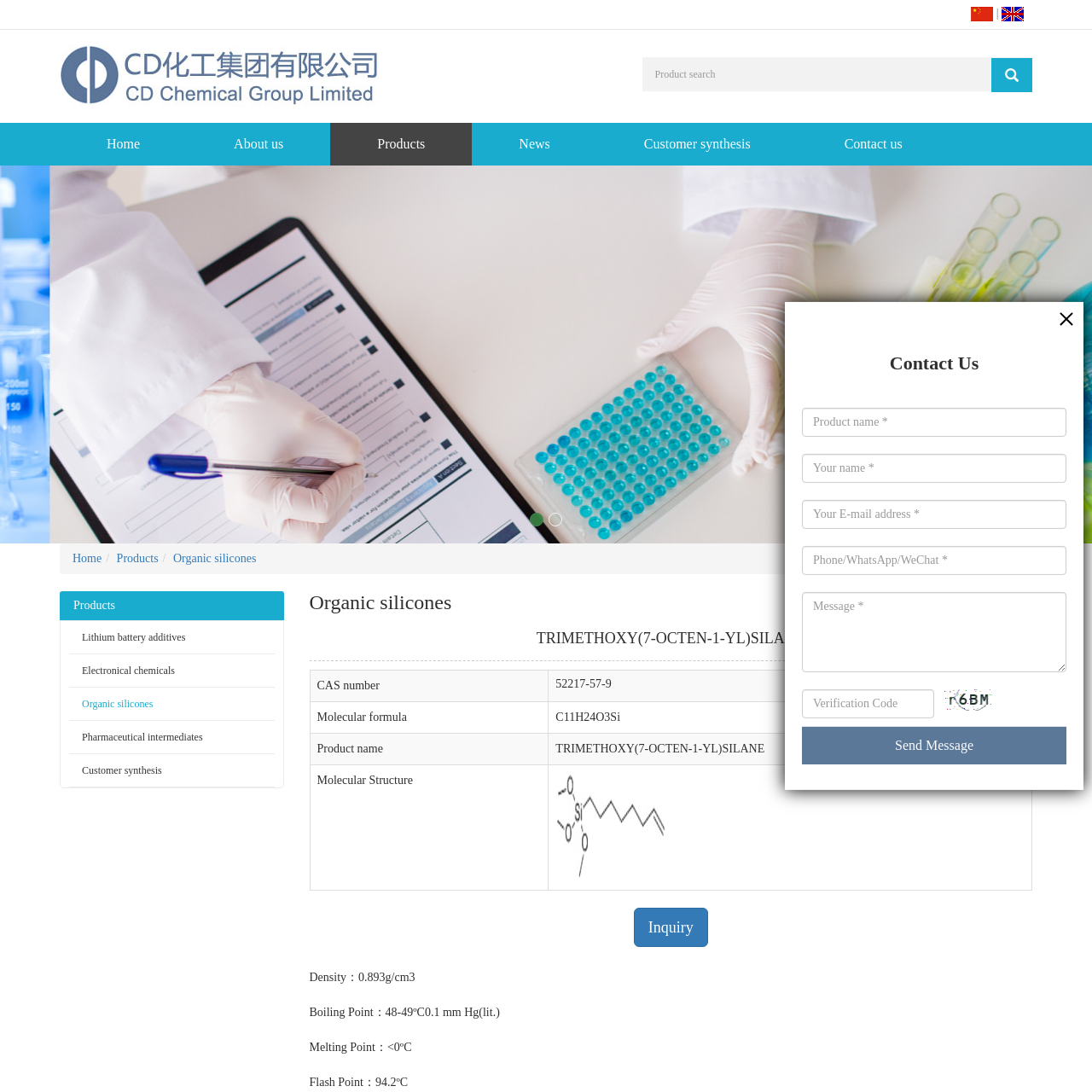What is the molecular formula of TRIMETHOXY(7-OCTEN-1-YL)SILANE?
Look closely at the area highlighted by the red bounding box and give a detailed response to the question.

The molecular formula of TRIMETHOXY(7-OCTEN-1-YL)SILANE is mentioned in the caption as C11H24O3Si, which represents the arrangement of atoms in the molecule.